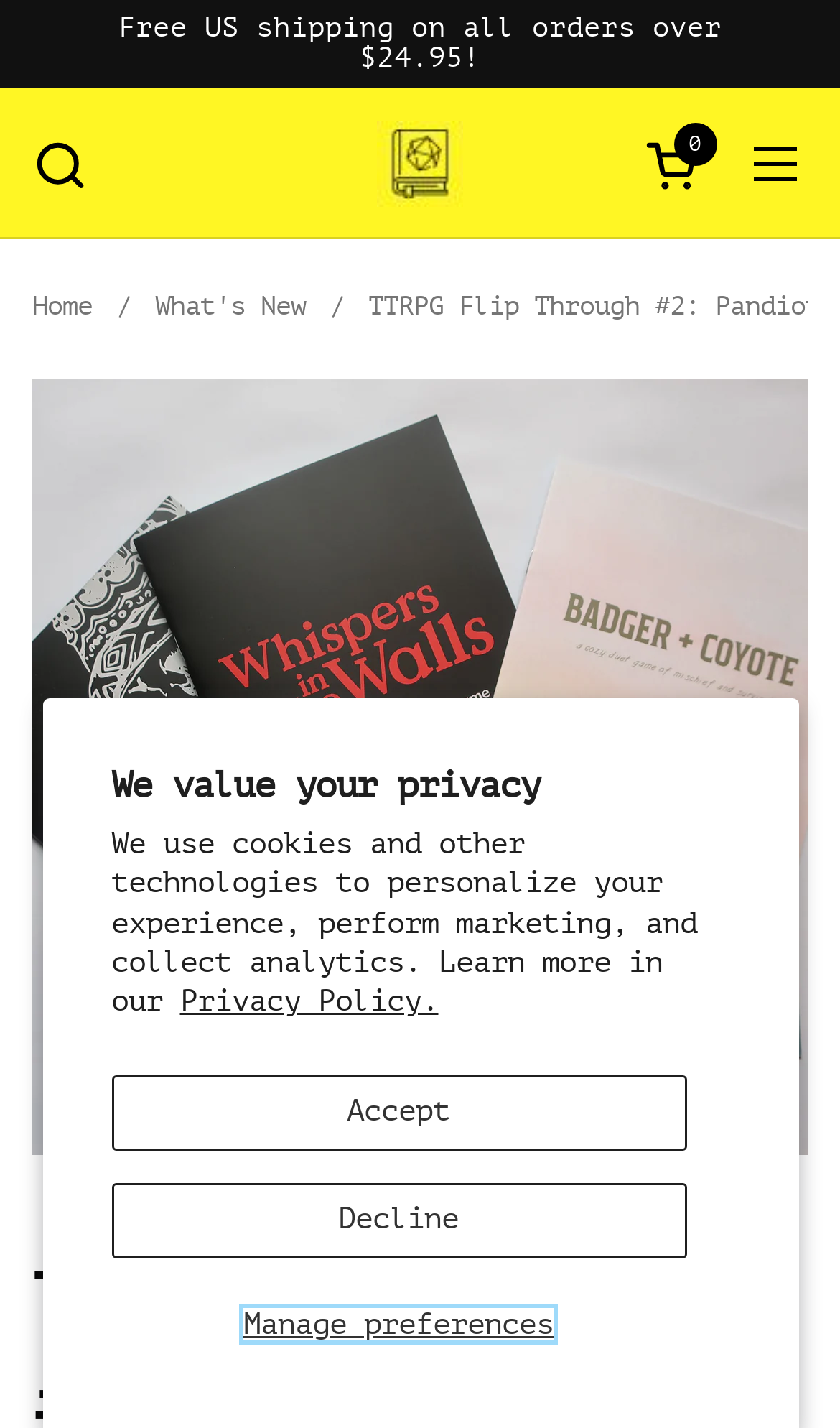Using the information in the image, could you please answer the following question in detail:
How many navigation buttons are there in the top right corner?

I counted the number of button elements in the top right corner of the webpage, which are 'Open search', 'Open cart', and 'Open menu'. These buttons are located near the top right corner of the webpage and have similar bounding box coordinates.